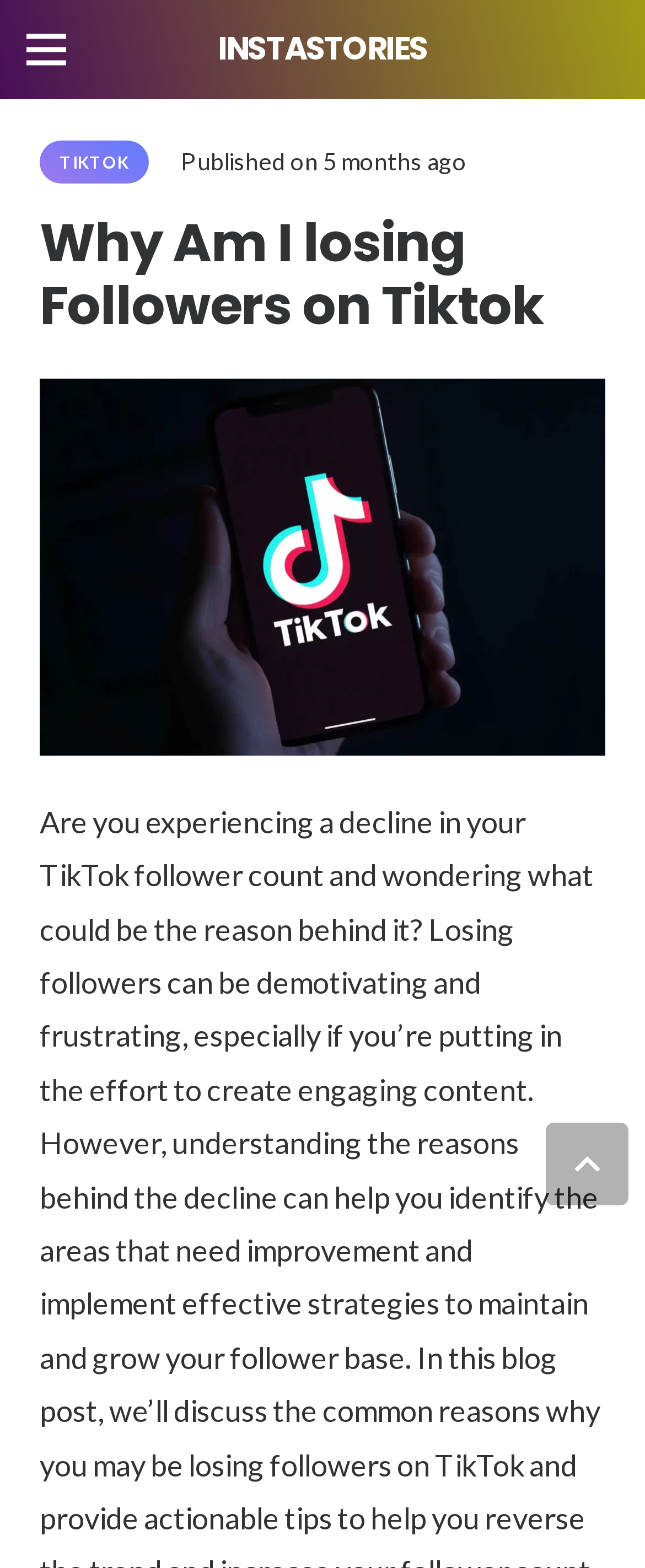Extract the main title from the webpage.

Why Am I losing Followers on Tiktok